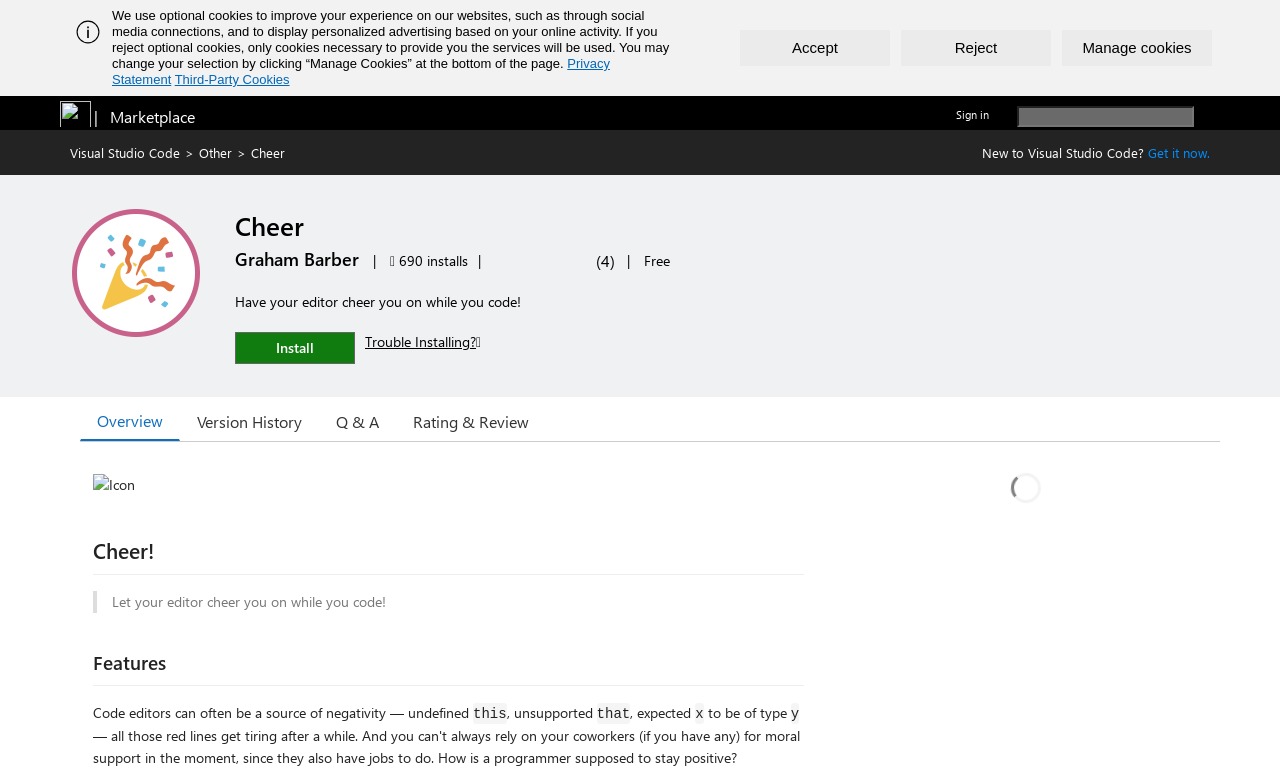How many installations does the extension have?
Deliver a detailed and extensive answer to the question.

The number of installations can be found in the static text element with the text '690 installs' which is located near the average rating and the publisher information.